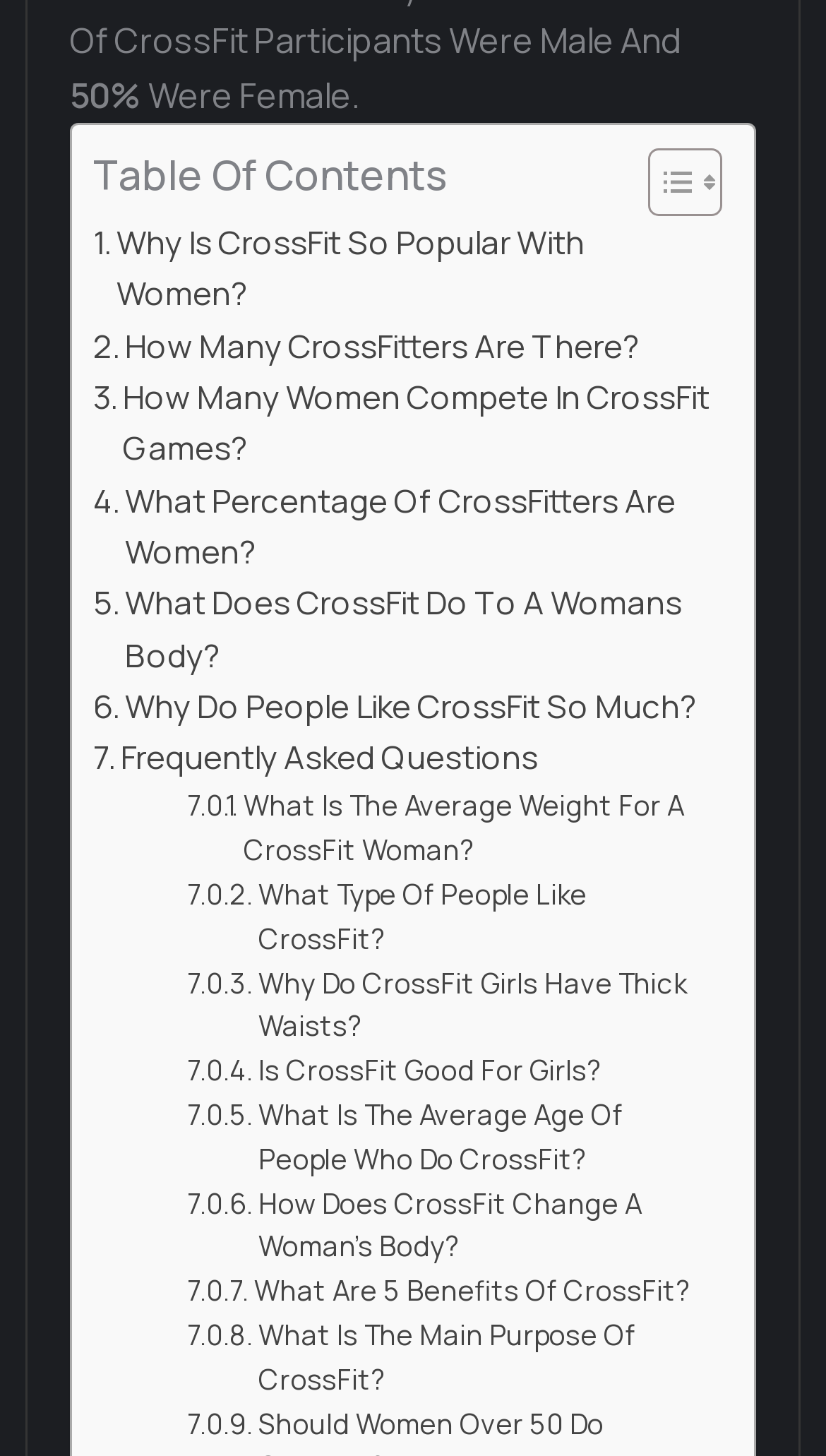Refer to the image and answer the question with as much detail as possible: What is the first question asked on this webpage?

The first link on the webpage is '. Why Is CrossFit So Popular With Women?', which suggests that this is the first question asked on this webpage.